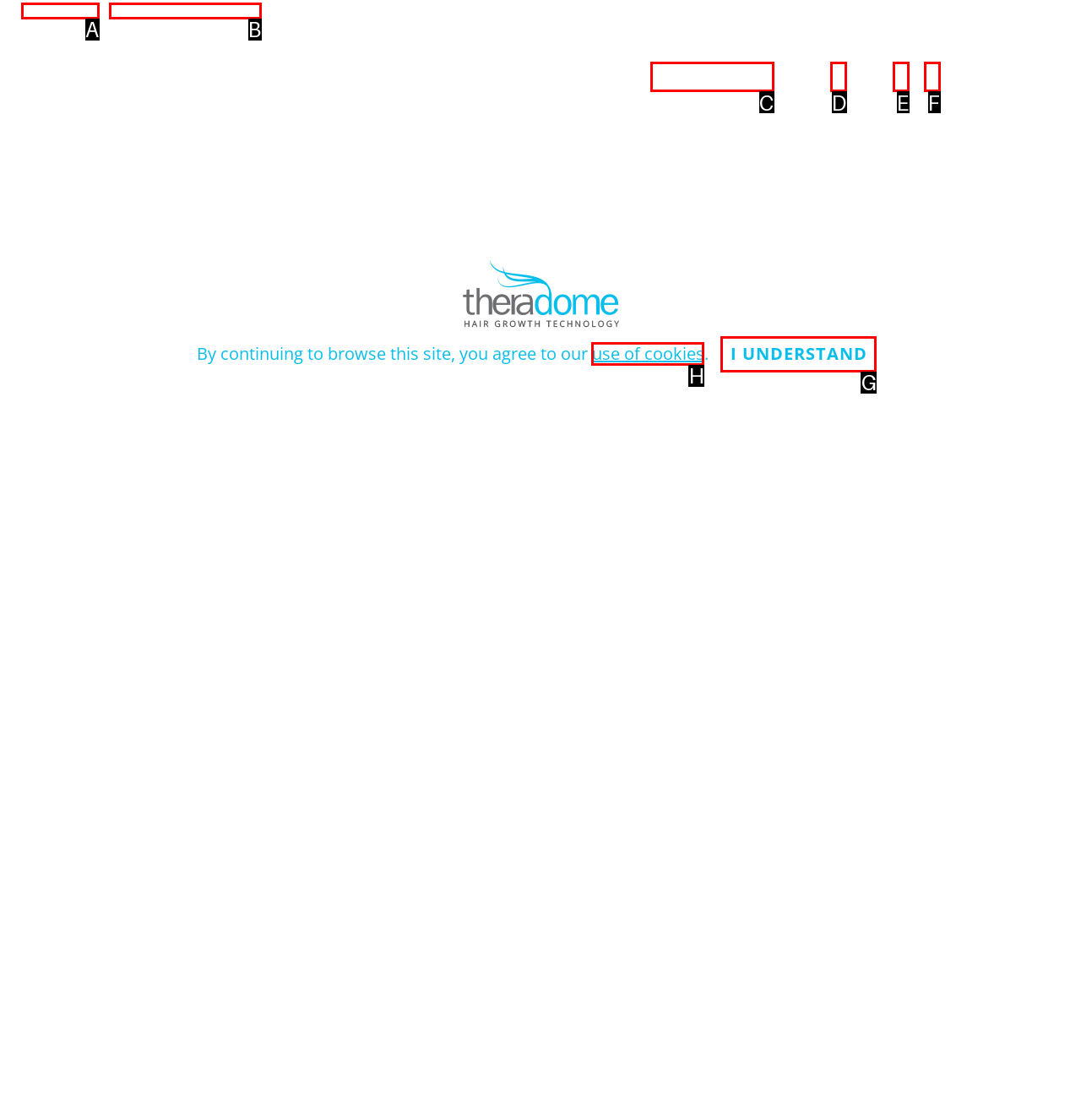Given the description: Theradome Reviews, identify the matching option. Answer with the corresponding letter.

C